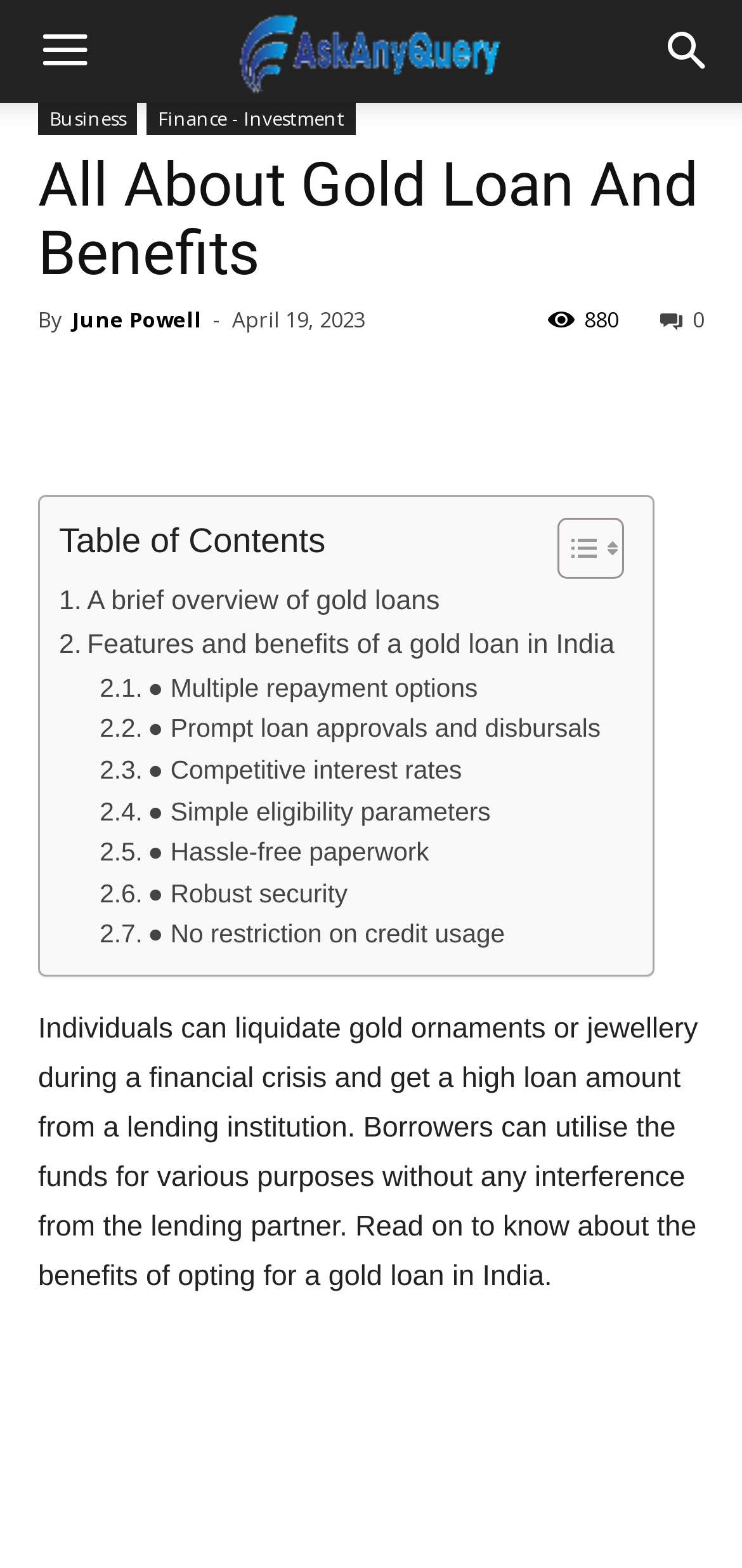Give a detailed account of the webpage.

This webpage is about gold loans and their benefits. At the top left, there is a link with an icon, and at the top right, there is a button with an icon. Below these, there is a header section with a title "All About Gold Loan And Benefits" and a subheading with the author's name, "June Powell", and the date "April 19, 2023". 

To the right of the header section, there are several social media links represented by icons. Below the header section, there is a table of contents with a toggle button. The table of contents has several links to different sections of the article, including "A brief overview of gold loans", "Features and benefits of a gold loan in India", and several specific benefits such as "Multiple repayment options", "Prompt loan approvals and disbursals", and "Competitive interest rates".

The main content of the webpage is a paragraph of text that explains how individuals can liquidate gold ornaments or jewelry during a financial crisis and get a high loan amount from a lending institution. The text also mentions that borrowers can use the funds for various purposes without any interference from the lending partner.